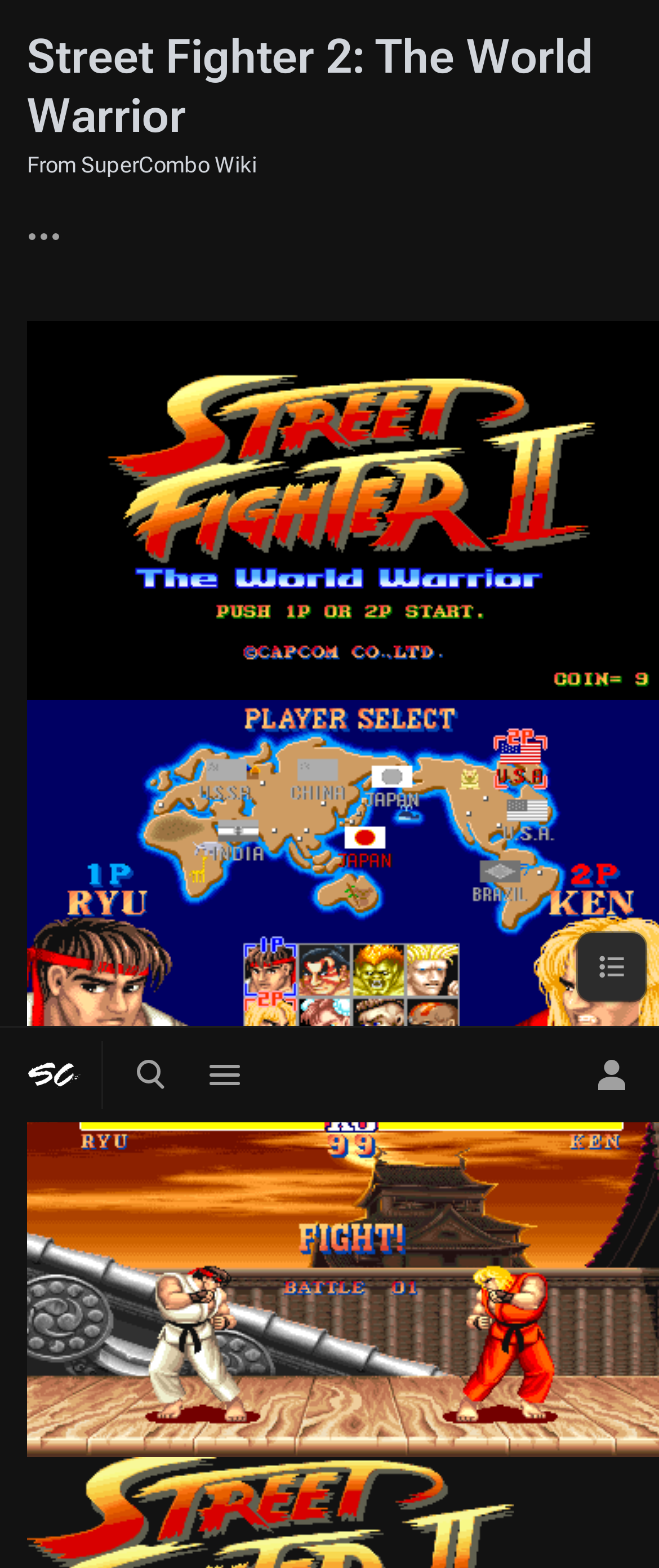Identify and provide the main heading of the webpage.

Street Fighter 2: The World Warrior